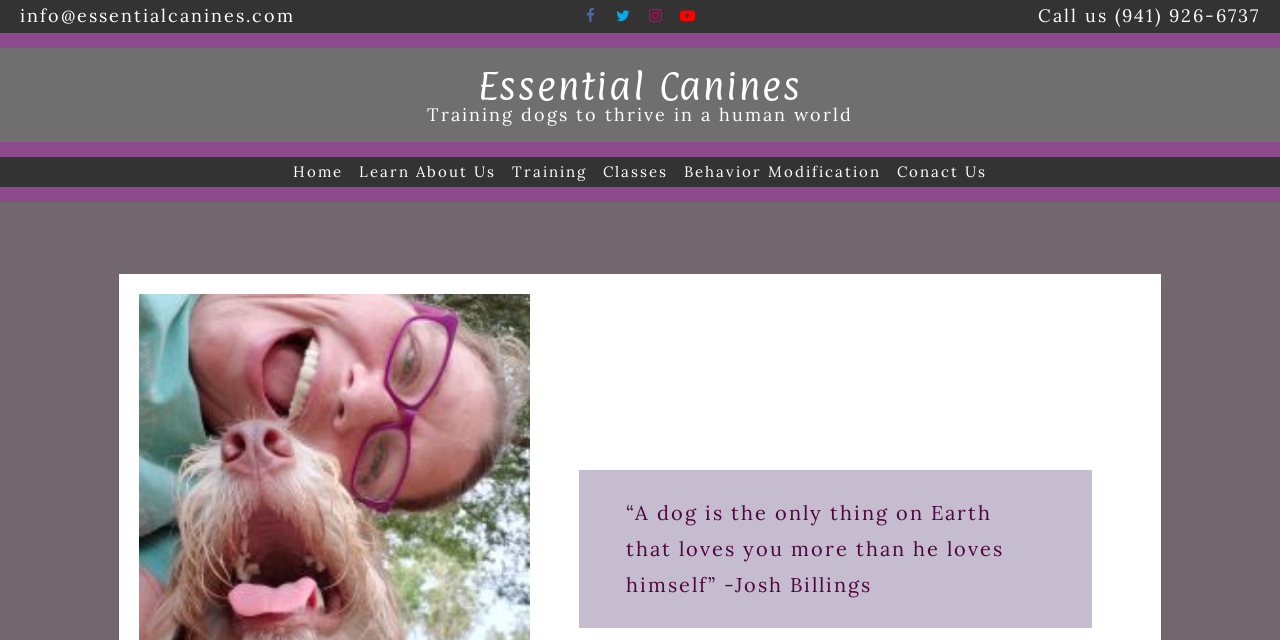Identify the bounding box coordinates for the region of the element that should be clicked to carry out the instruction: "Go to the home page". The bounding box coordinates should be four float numbers between 0 and 1, i.e., [left, top, right, bottom].

[0.223, 0.245, 0.274, 0.291]